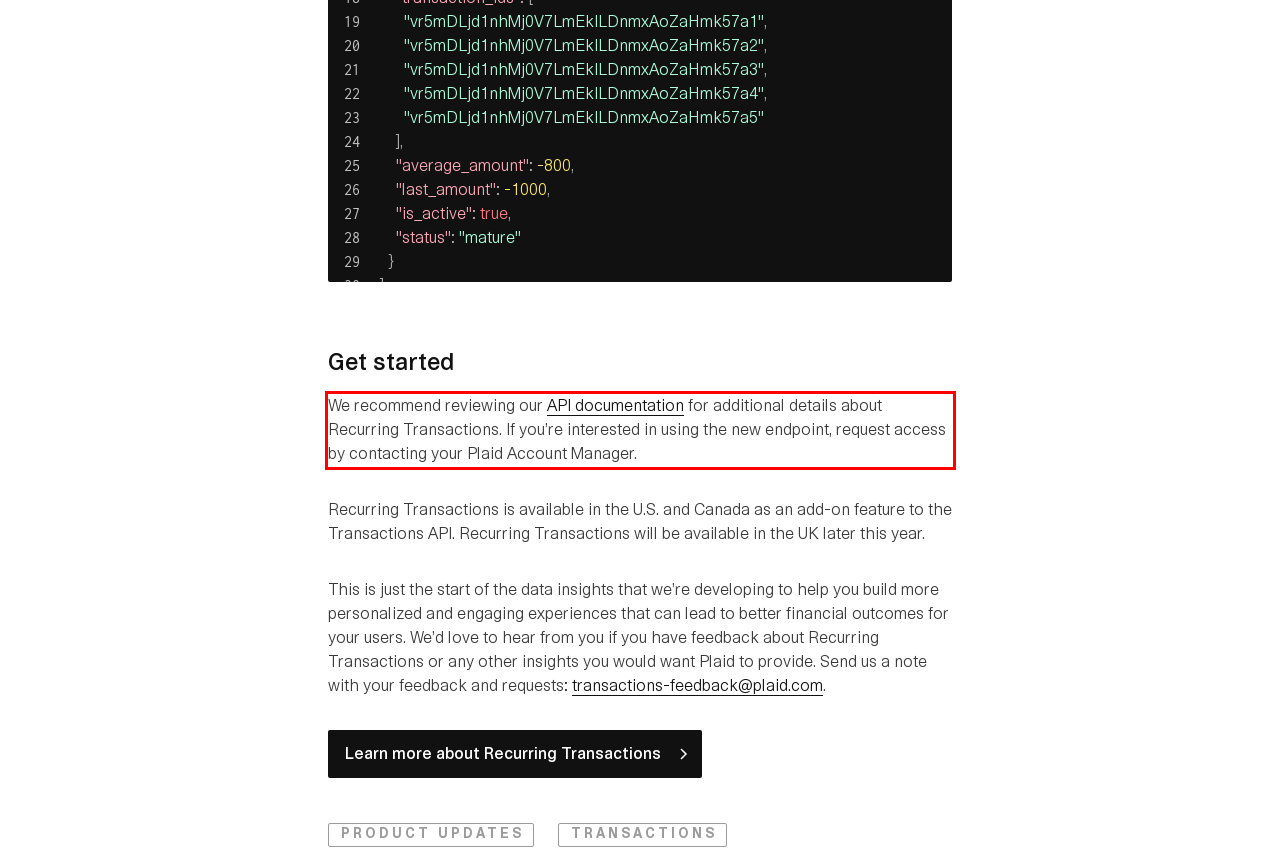The screenshot you have been given contains a UI element surrounded by a red rectangle. Use OCR to read and extract the text inside this red rectangle.

We recommend reviewing our API documentation for additional details about Recurring Transactions. If you’re interested in using the new endpoint, request access by contacting your Plaid Account Manager.